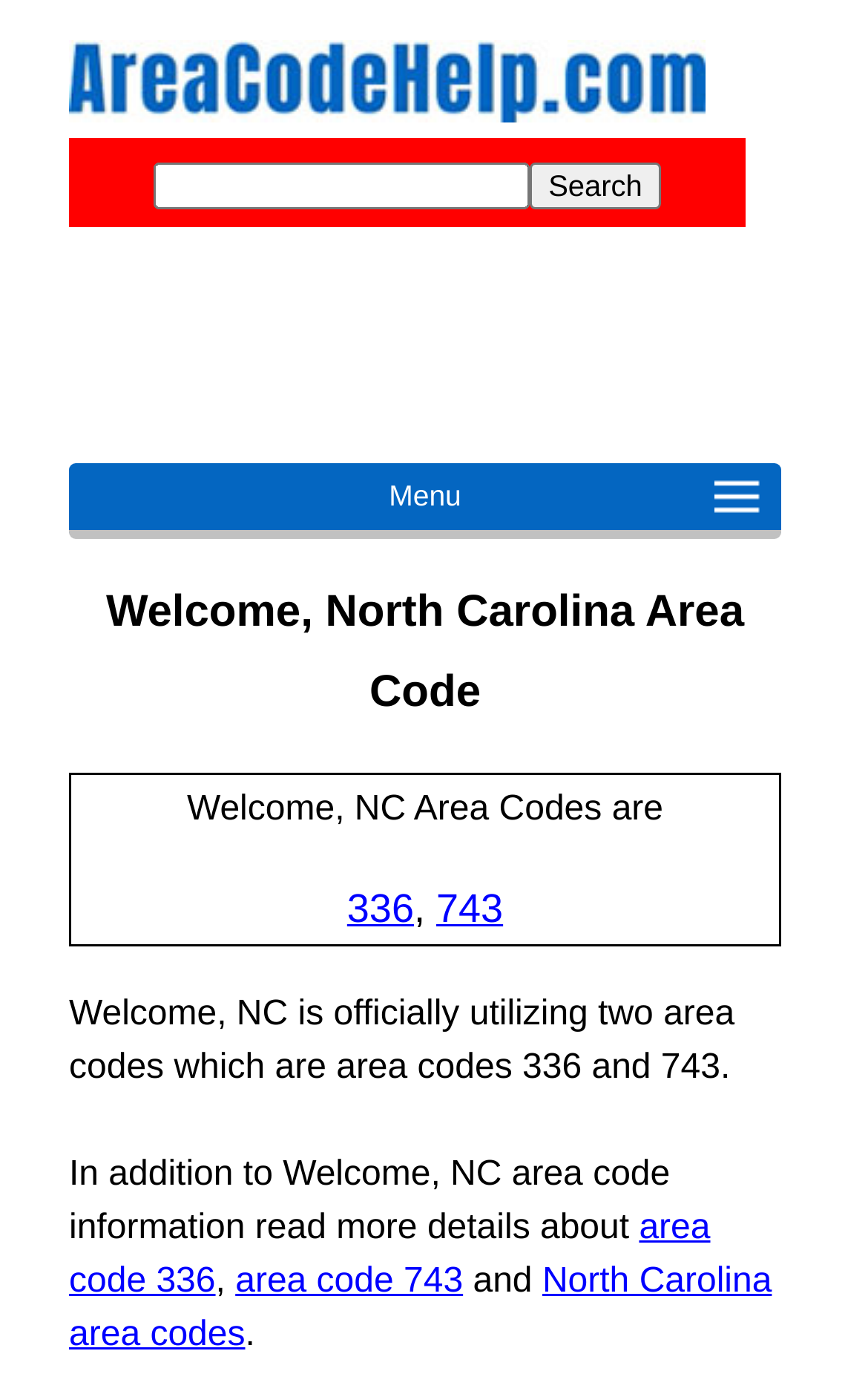Identify and extract the main heading of the webpage.

Welcome, North Carolina Area Code
